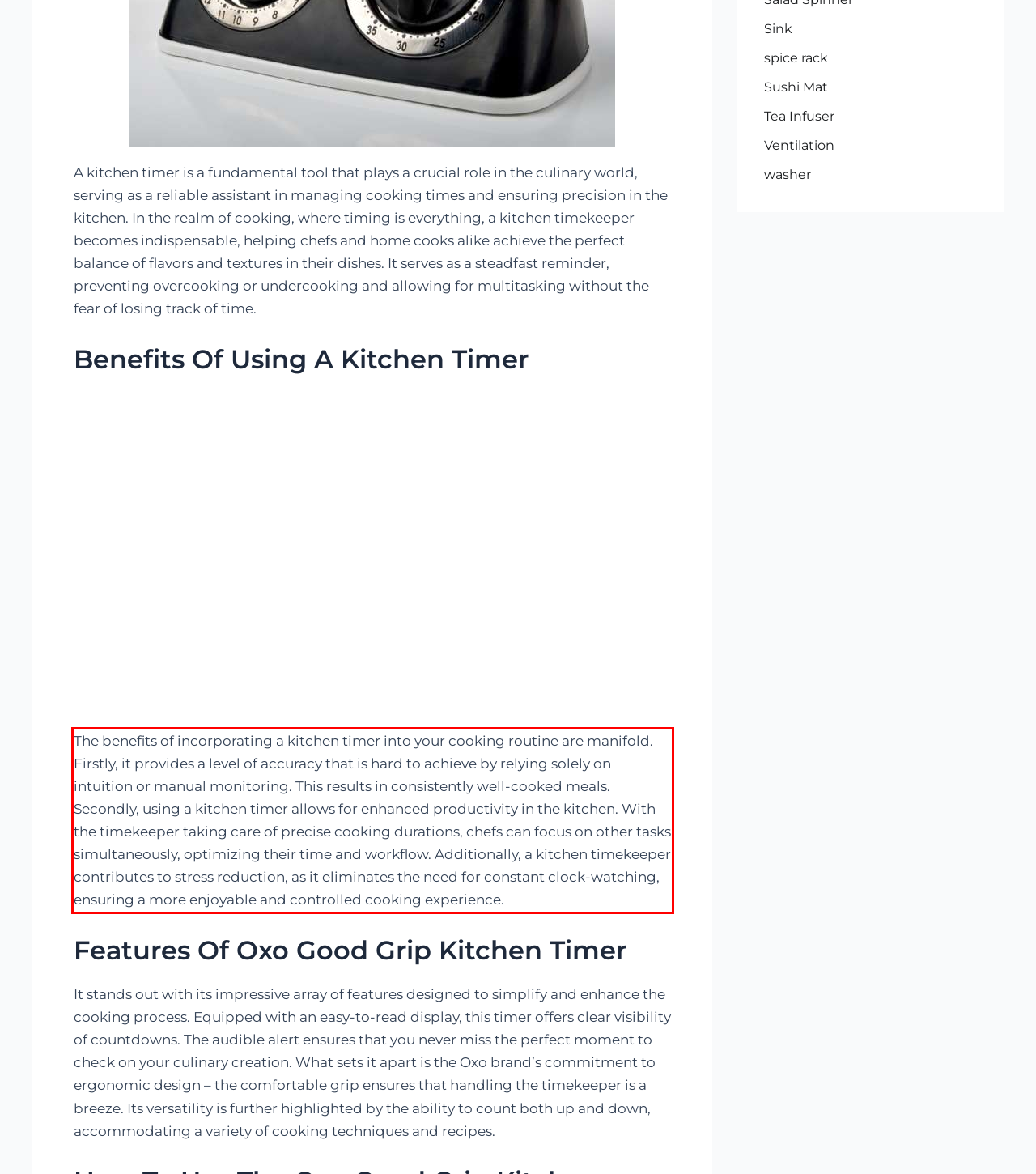You are presented with a webpage screenshot featuring a red bounding box. Perform OCR on the text inside the red bounding box and extract the content.

The benefits of incorporating a kitchen timer into your cooking routine are manifold. Firstly, it provides a level of accuracy that is hard to achieve by relying solely on intuition or manual monitoring. This results in consistently well-cooked meals. Secondly, using a kitchen timer allows for enhanced productivity in the kitchen. With the timekeeper taking care of precise cooking durations, chefs can focus on other tasks simultaneously, optimizing their time and workflow. Additionally, a kitchen timekeeper contributes to stress reduction, as it eliminates the need for constant clock-watching, ensuring a more enjoyable and controlled cooking experience.